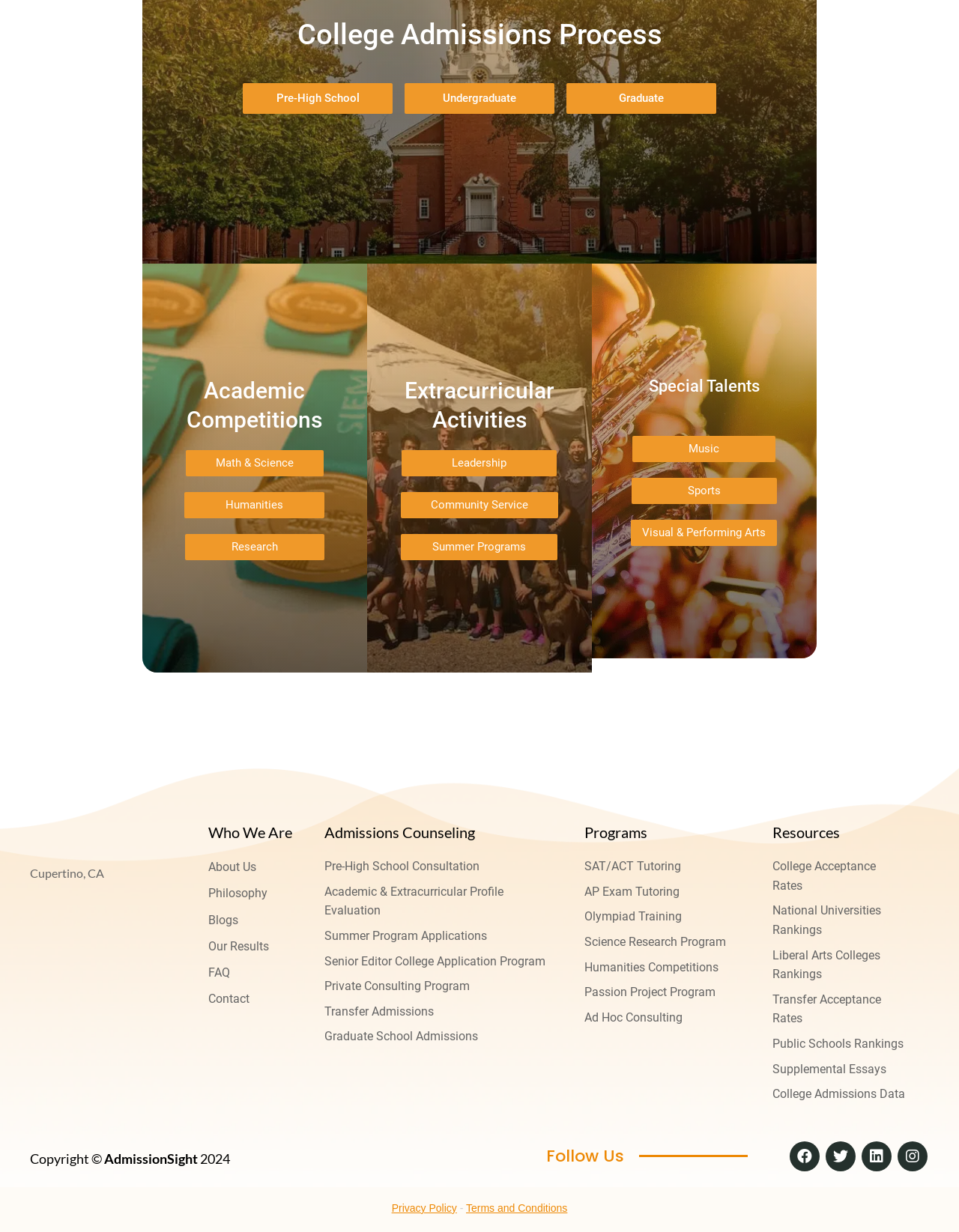Please indicate the bounding box coordinates for the clickable area to complete the following task: "Learn about Academic Competitions". The coordinates should be specified as four float numbers between 0 and 1, i.e., [left, top, right, bottom].

[0.148, 0.305, 0.383, 0.353]